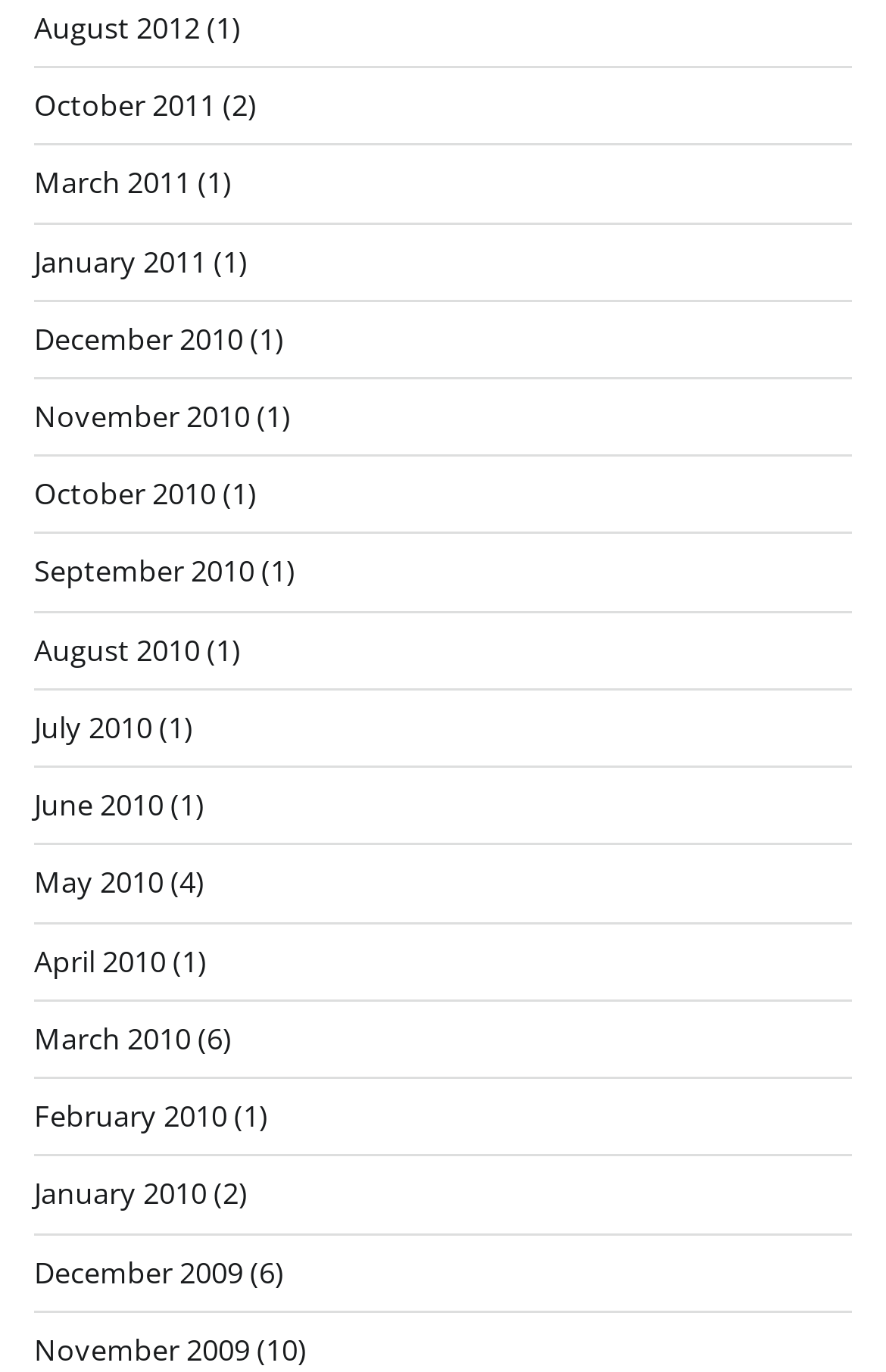Please answer the following question using a single word or phrase: 
How many months have more than one article?

4